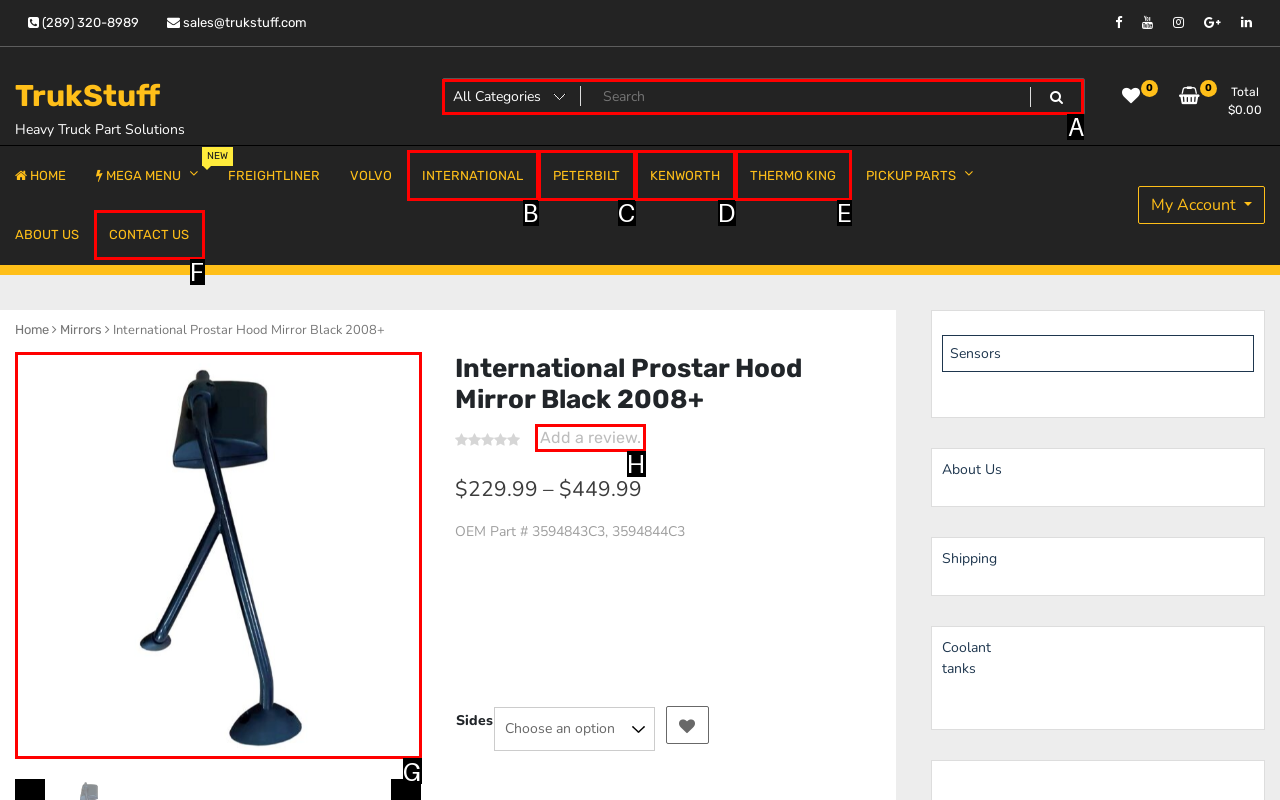For the instruction: Add a review, determine the appropriate UI element to click from the given options. Respond with the letter corresponding to the correct choice.

H